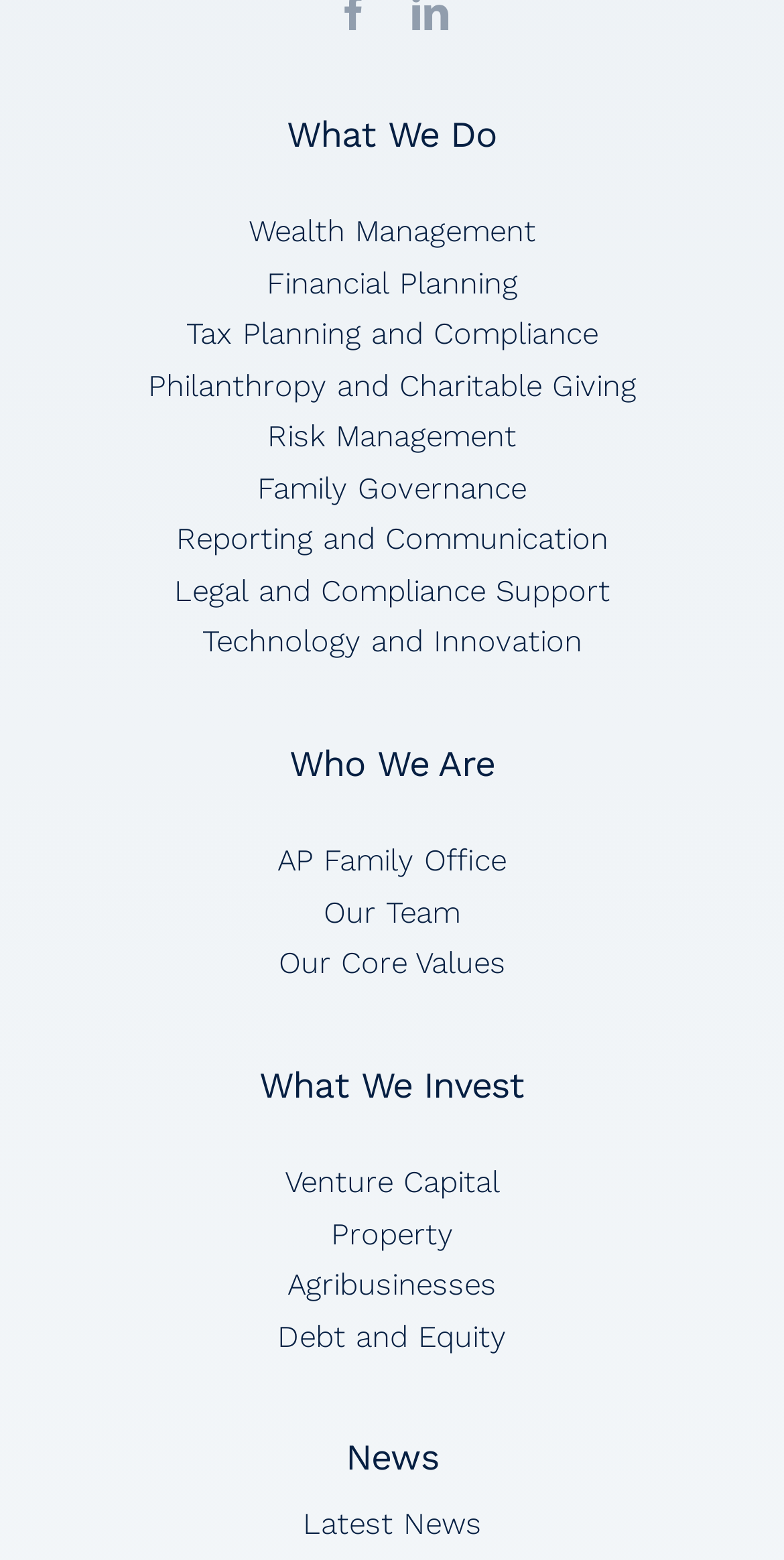Provide a single word or phrase to answer the given question: 
What is the first link under 'Who We Are'?

AP Family Office